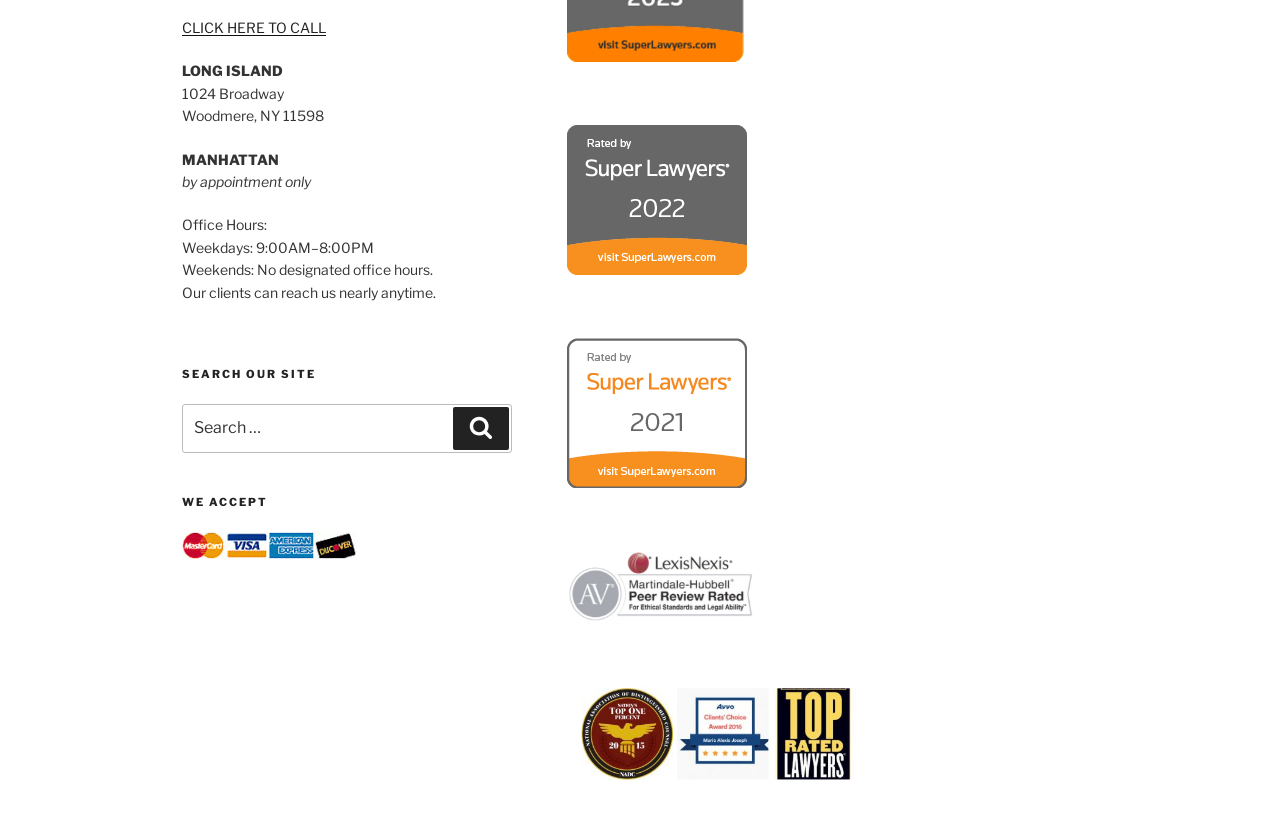Determine the bounding box for the described UI element: "name="lf_first_name" placeholder="First Name"".

None